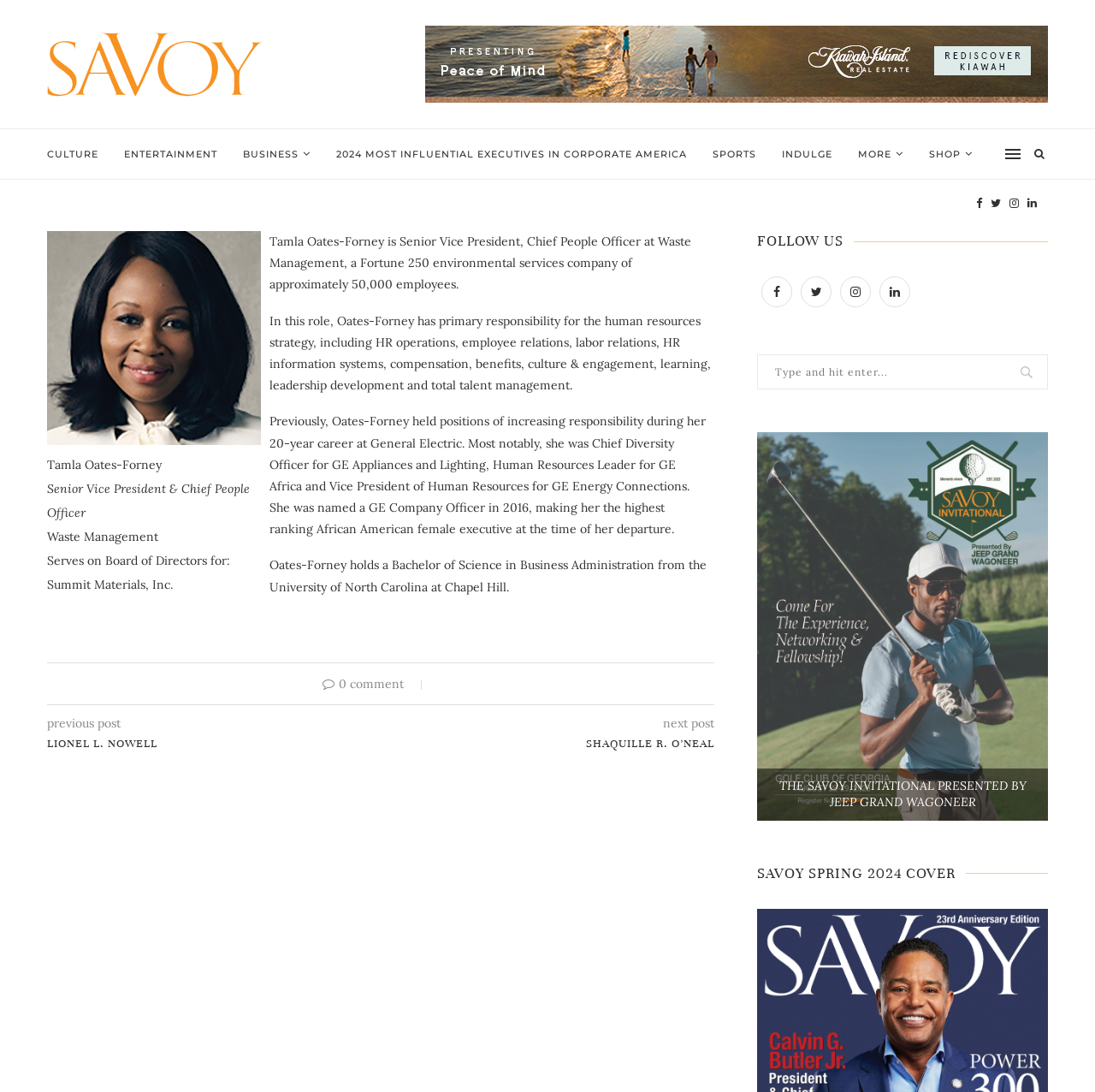Determine the bounding box coordinates of the region that needs to be clicked to achieve the task: "Click on the Savoy link".

[0.043, 0.029, 0.252, 0.088]